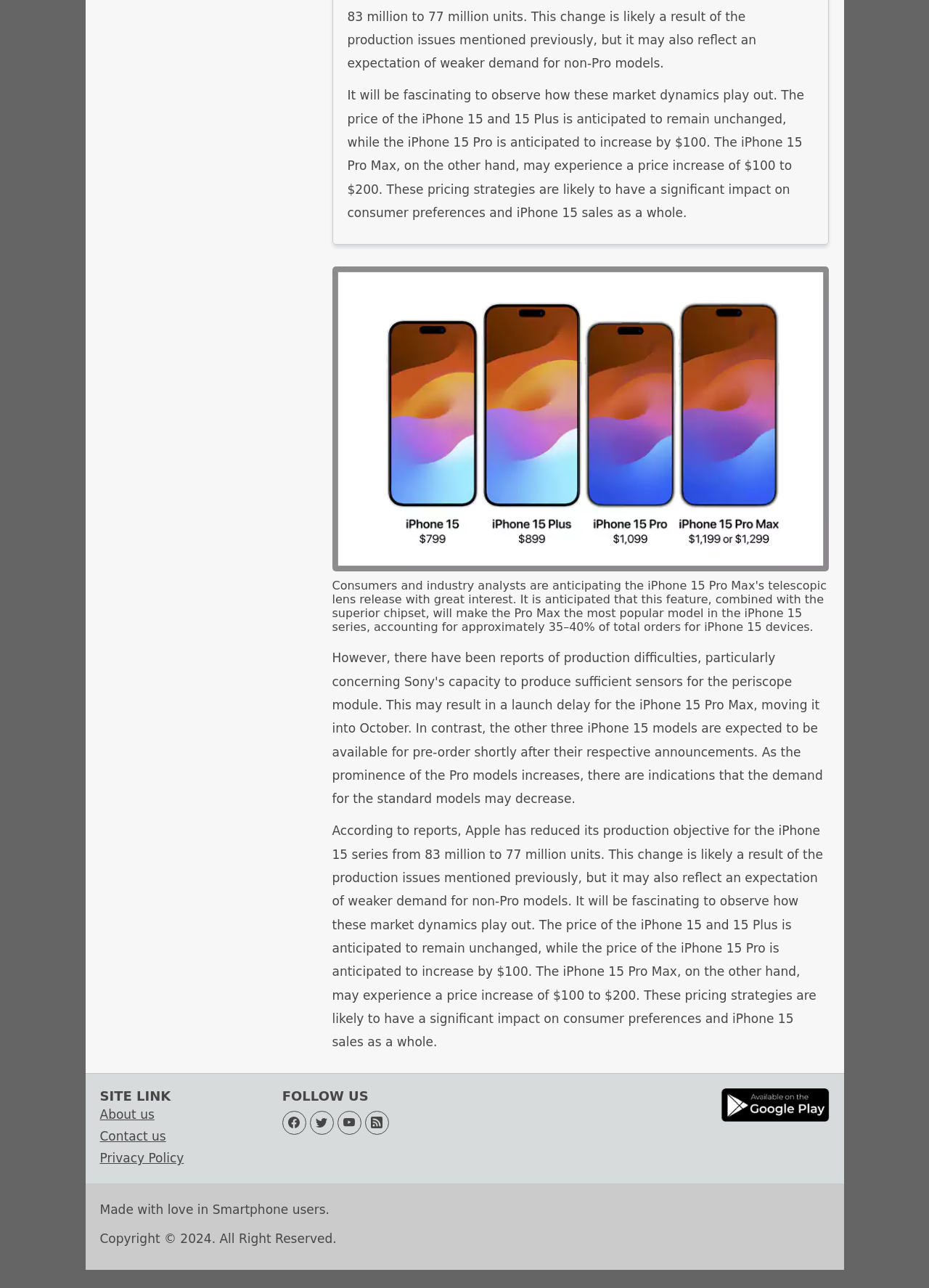Given the webpage screenshot and the description, determine the bounding box coordinates (top-left x, top-left y, bottom-right x, bottom-right y) that define the location of the UI element matching this description: alt="Get Device Info App"

[0.775, 0.852, 0.893, 0.863]